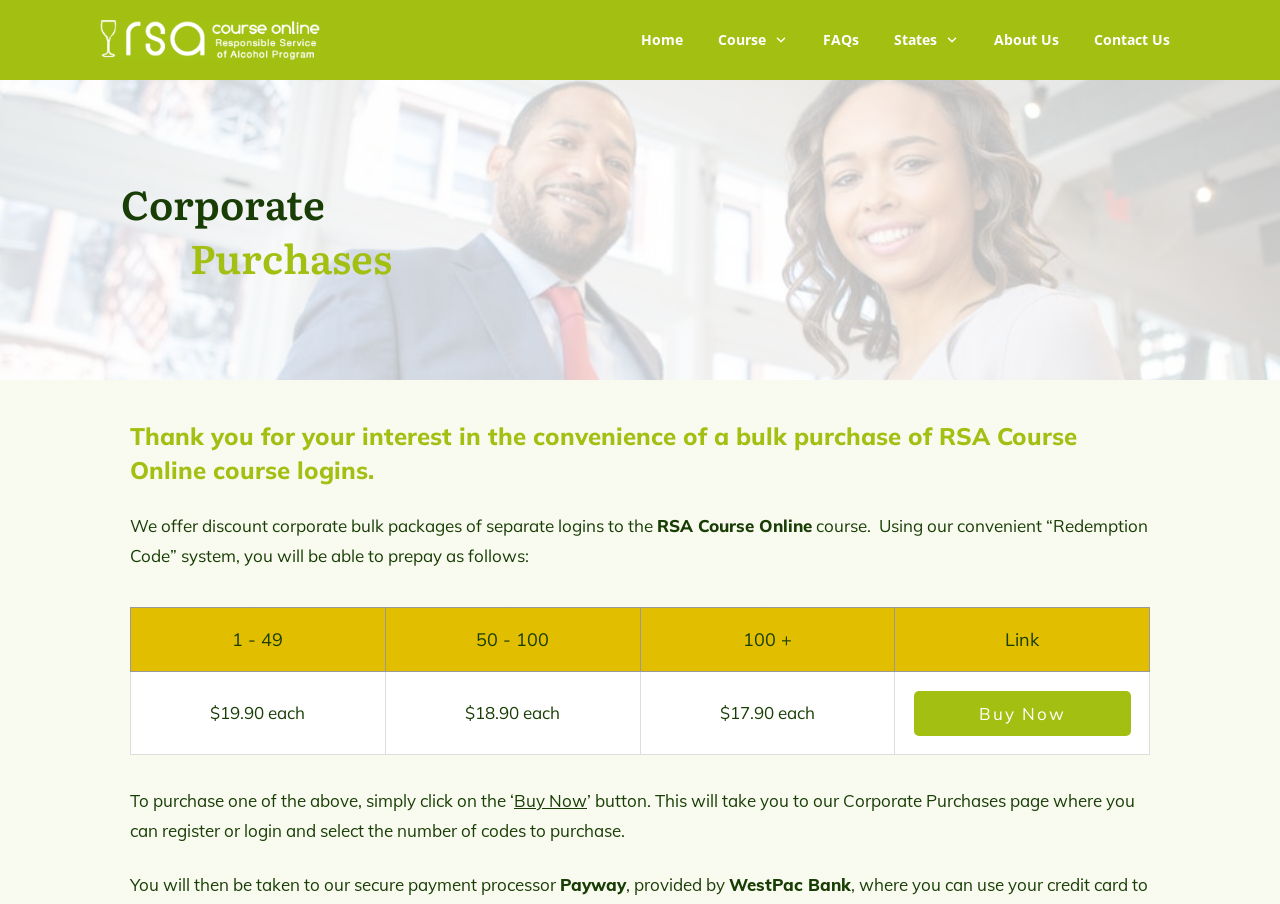Bounding box coordinates are specified in the format (top-left x, top-left y, bottom-right x, bottom-right y). All values are floating point numbers bounded between 0 and 1. Please provide the bounding box coordinate of the region this sentence describes: Contact Us

[0.855, 0.029, 0.914, 0.06]